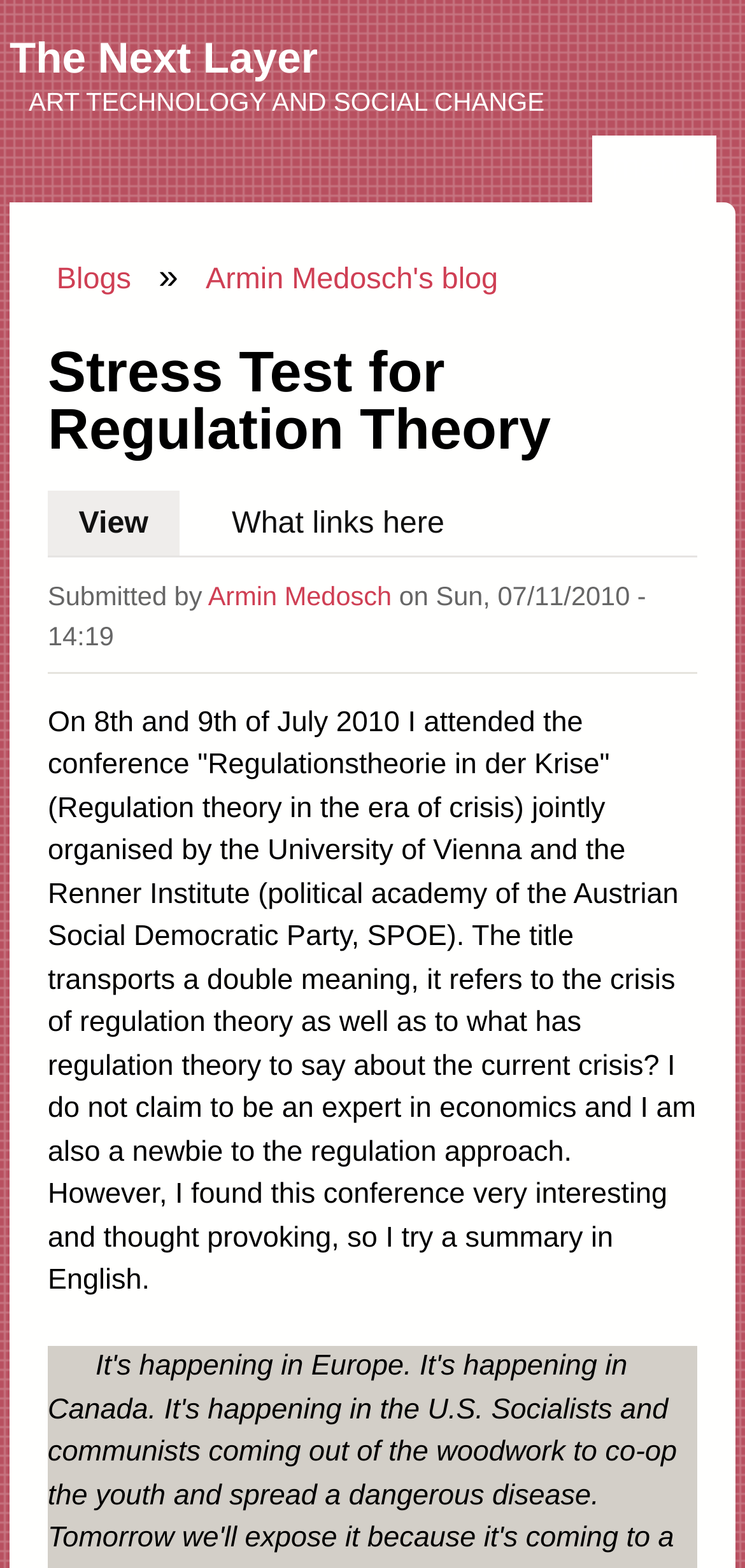When was the article submitted?
Refer to the image and provide a one-word or short phrase answer.

Sun, 07/11/2010 - 14:19